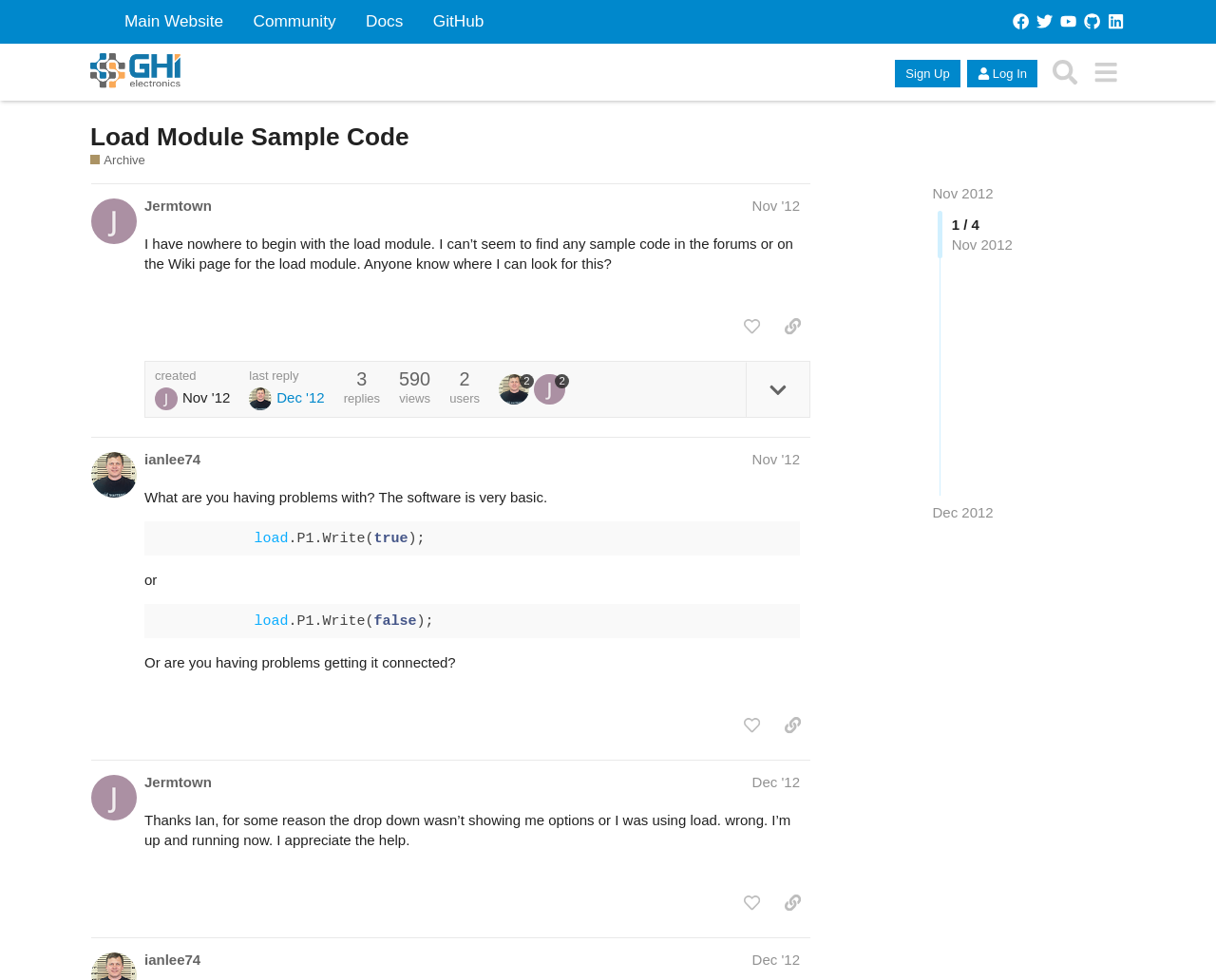Determine the bounding box coordinates of the section to be clicked to follow the instruction: "Search for something". The coordinates should be given as four float numbers between 0 and 1, formatted as [left, top, right, bottom].

[0.859, 0.053, 0.892, 0.094]